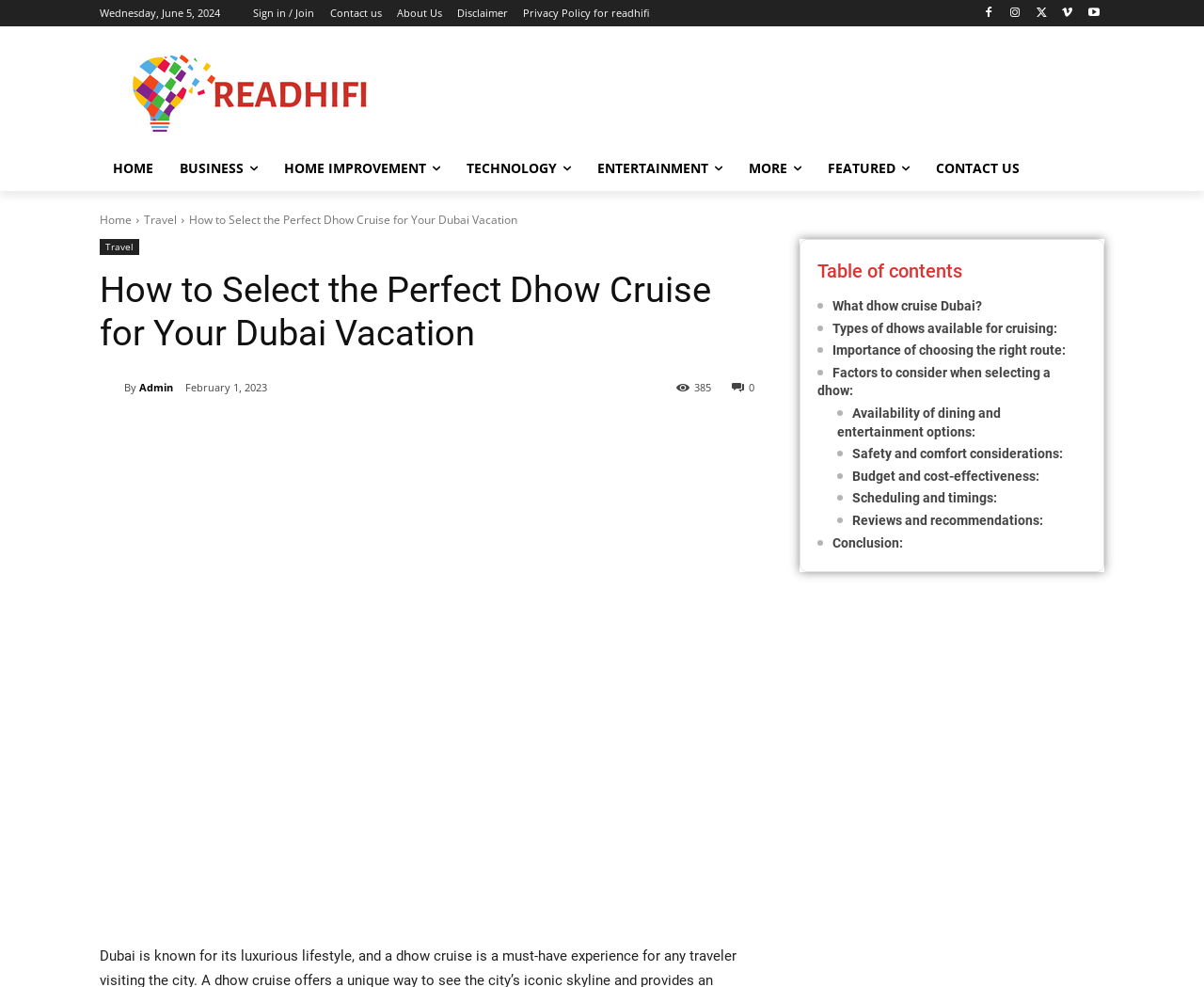Give a concise answer of one word or phrase to the question: 
How many views does the article have?

385